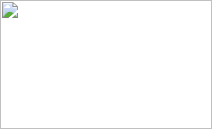Reply to the question with a brief word or phrase: What is the format of the session?

Interactive